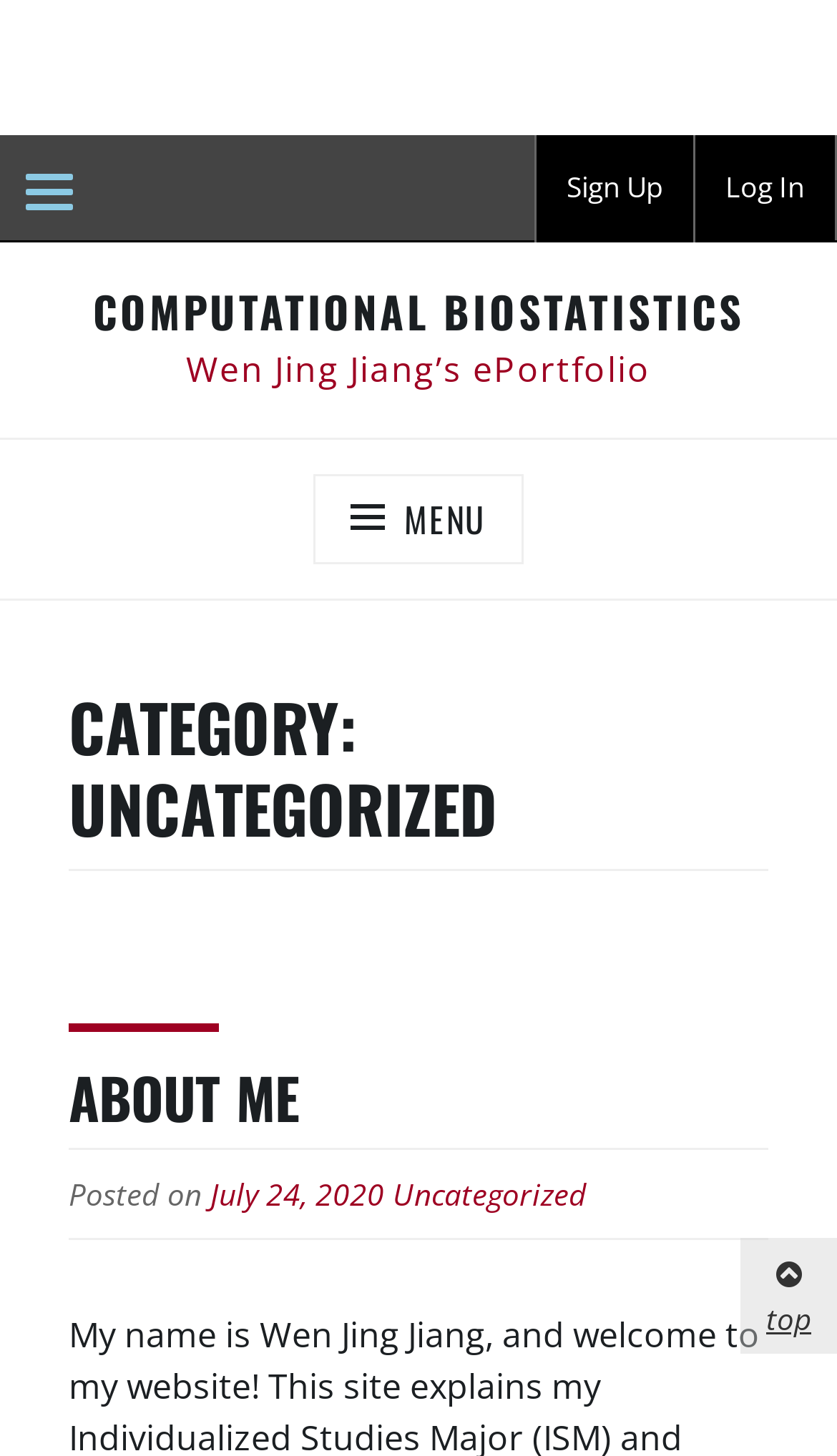What is the name of the author of this ePortfolio?
Based on the screenshot, give a detailed explanation to answer the question.

Based on the webpage, I found the text 'Wen Jing Jiang’s ePortfolio' which suggests that Wen Jing Jiang is the author of this ePortfolio.